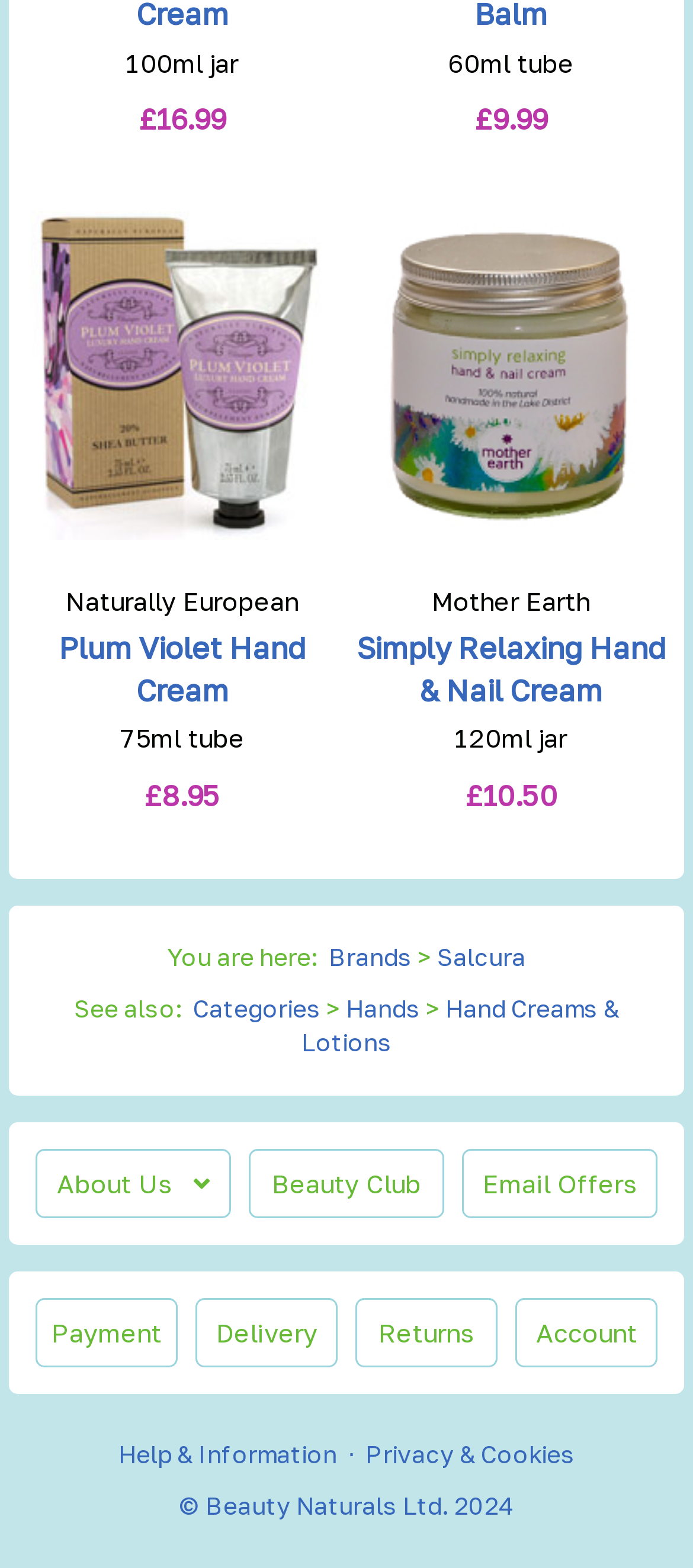What is the company name of the website owner?
Carefully examine the image and provide a detailed answer to the question.

I found the company name 'Beauty Naturals Ltd.' at the bottom of the webpage, which is likely to be the owner of the website.